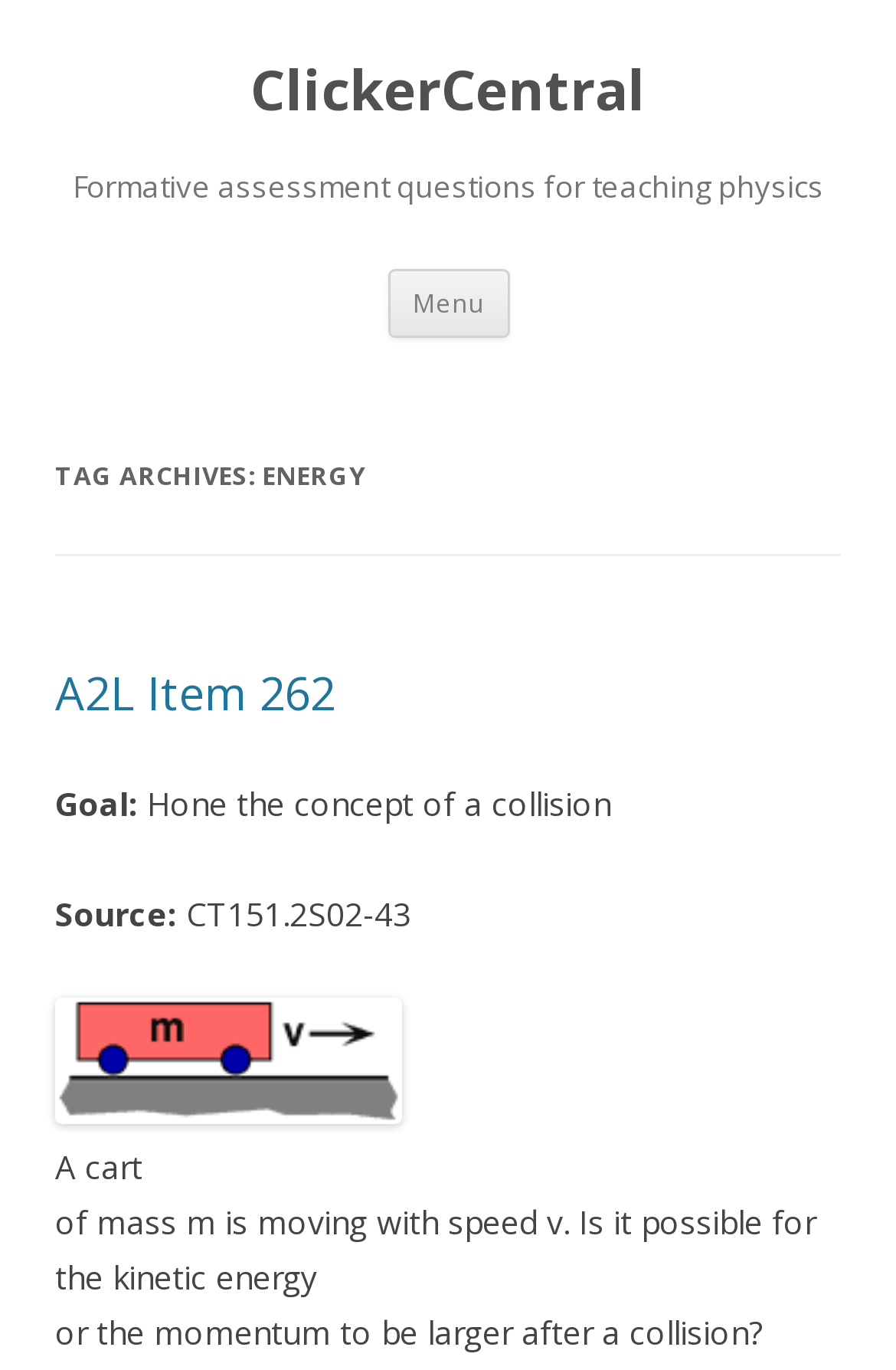What is moving with speed v?
Provide an in-depth answer to the question, covering all aspects.

The webpage contains a static text 'A cart of mass m is moving with speed v', indicating that a cart of mass m is moving with speed v.